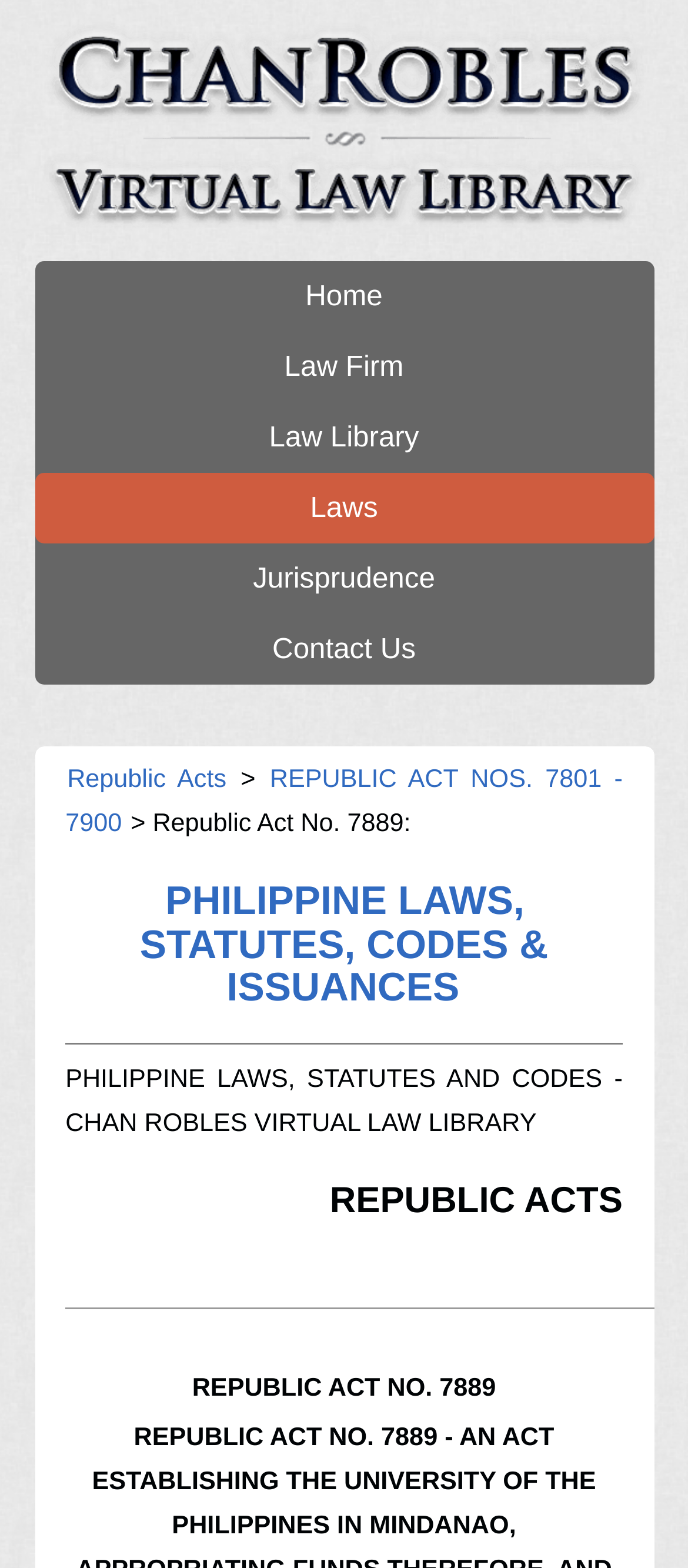Could you provide the bounding box coordinates for the portion of the screen to click to complete this instruction: "view laws"?

[0.05, 0.302, 0.95, 0.347]